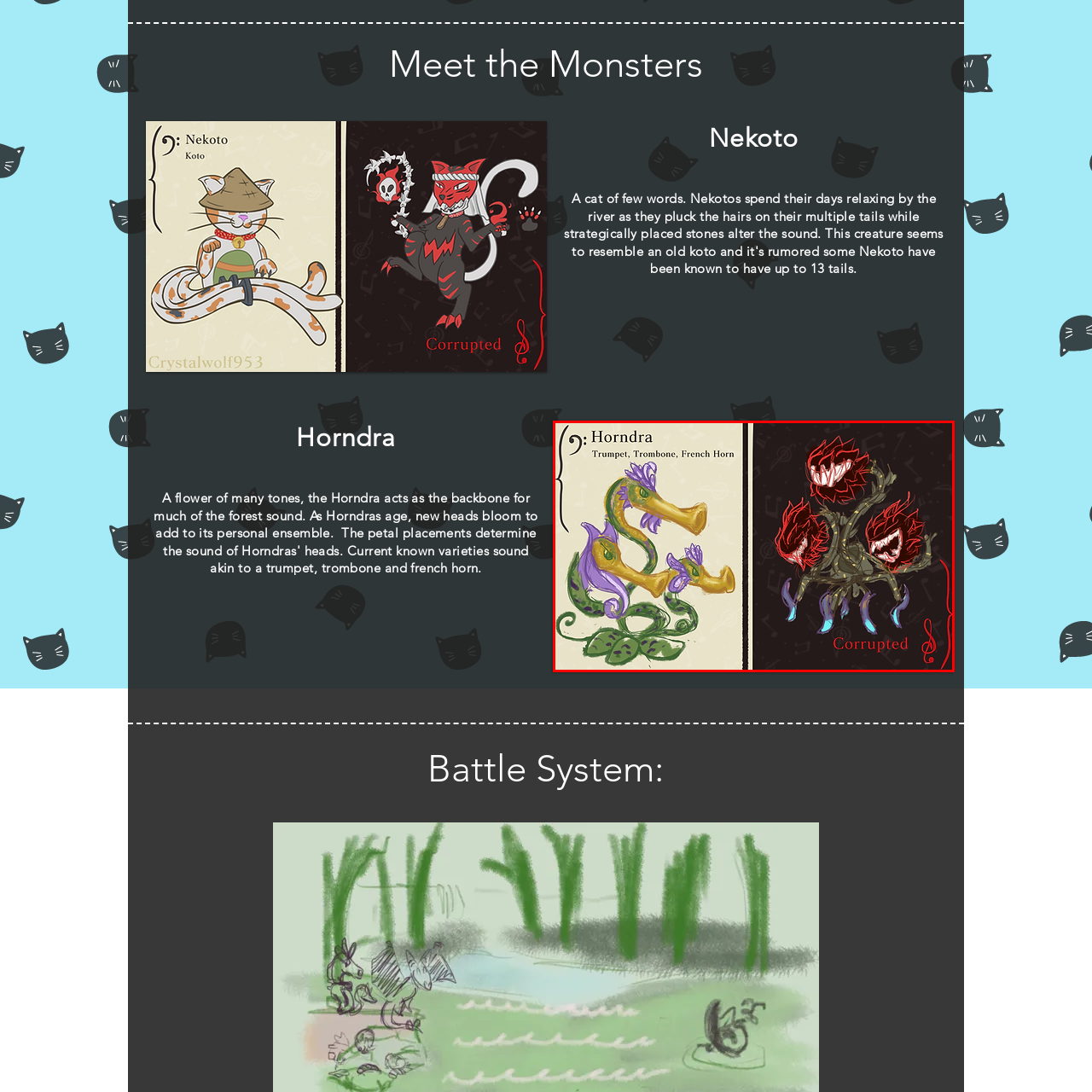Inspect the section within the red border, What is the color palette of Corrupted? Provide a one-word or one-phrase answer.

darker colors